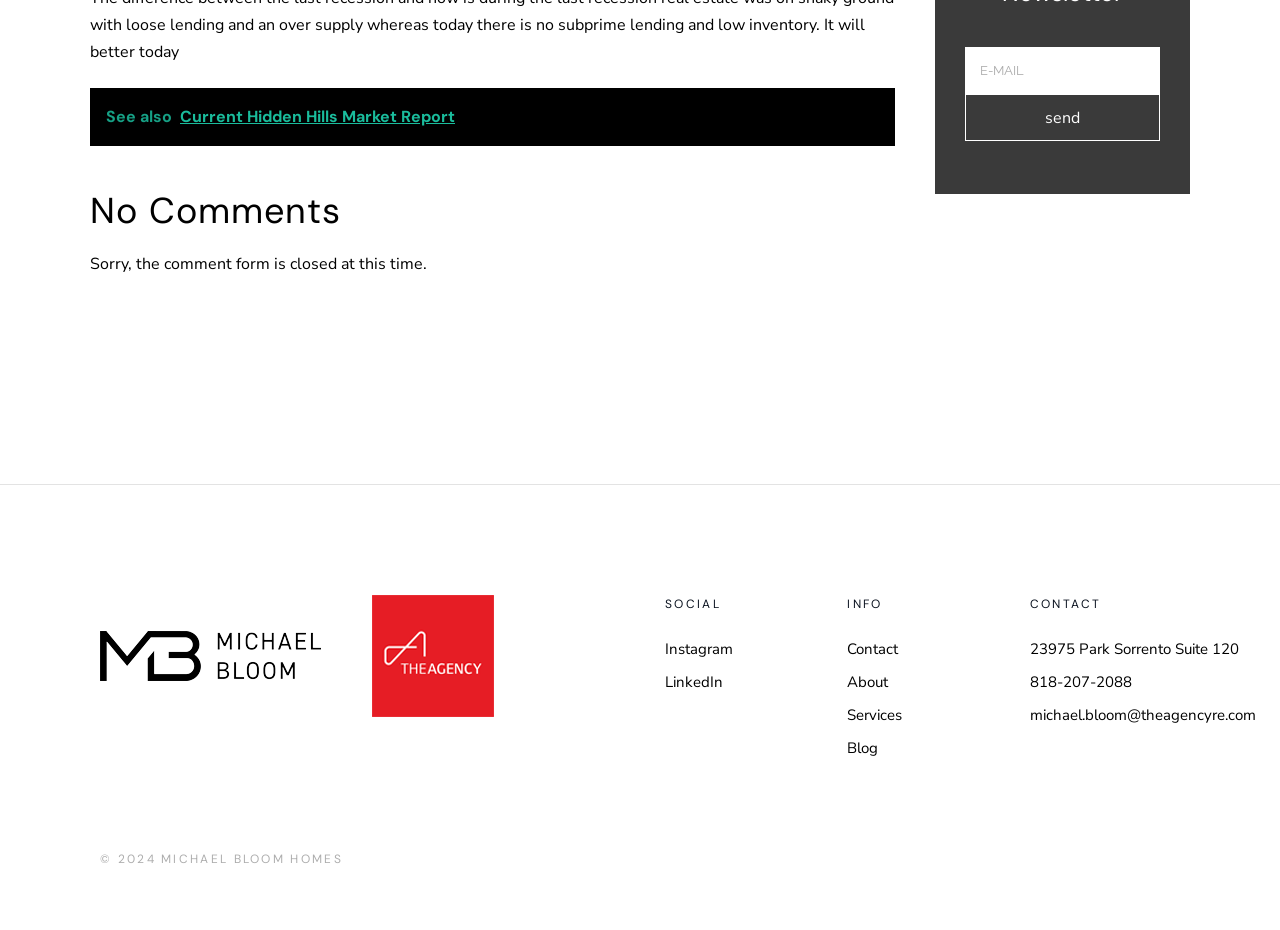Using the description "LinkedIn", locate and provide the bounding box of the UI element.

[0.52, 0.72, 0.565, 0.749]